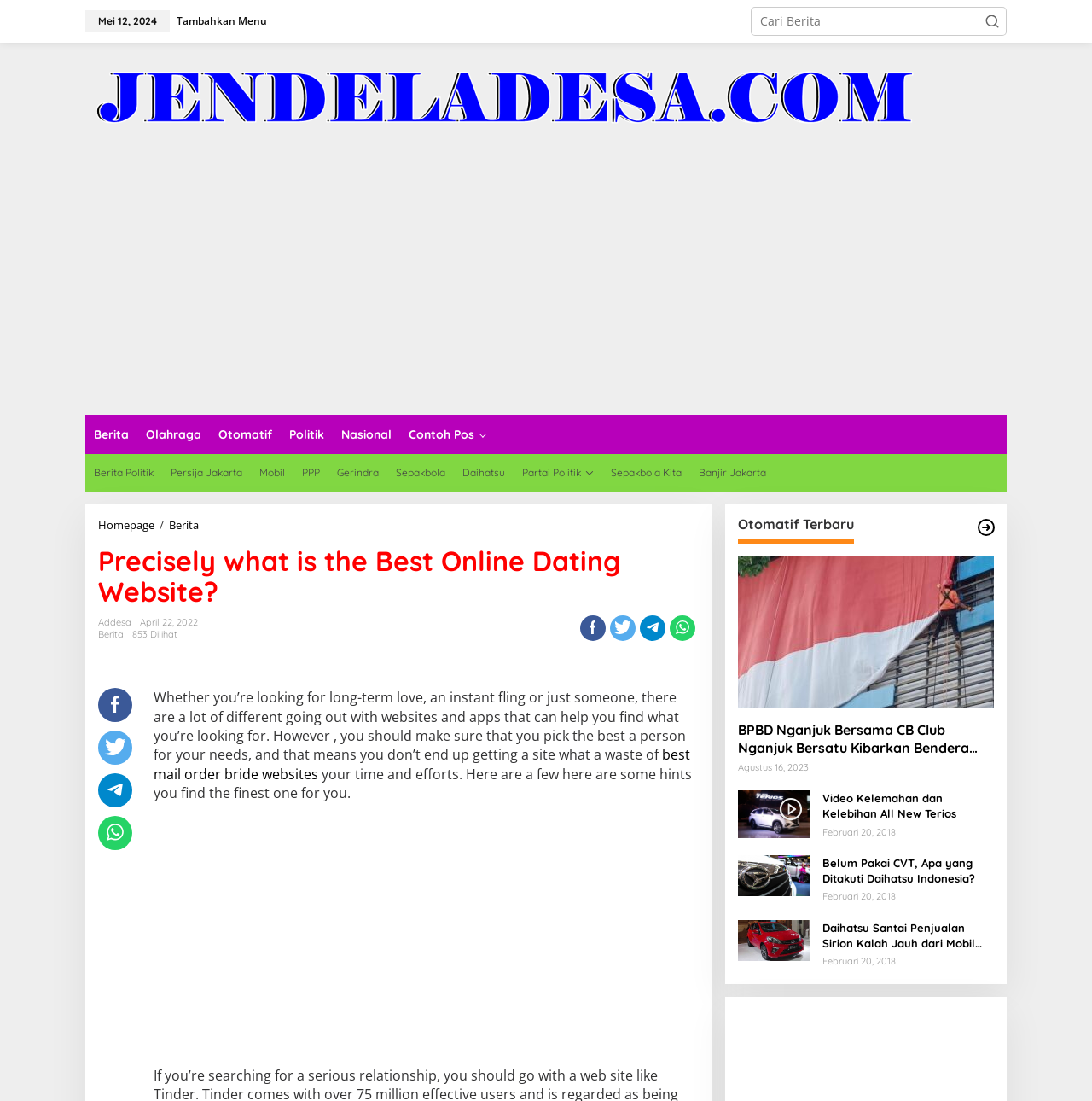Locate the bounding box coordinates of the area where you should click to accomplish the instruction: "Share this article on WhatsApp".

[0.613, 0.559, 0.636, 0.582]